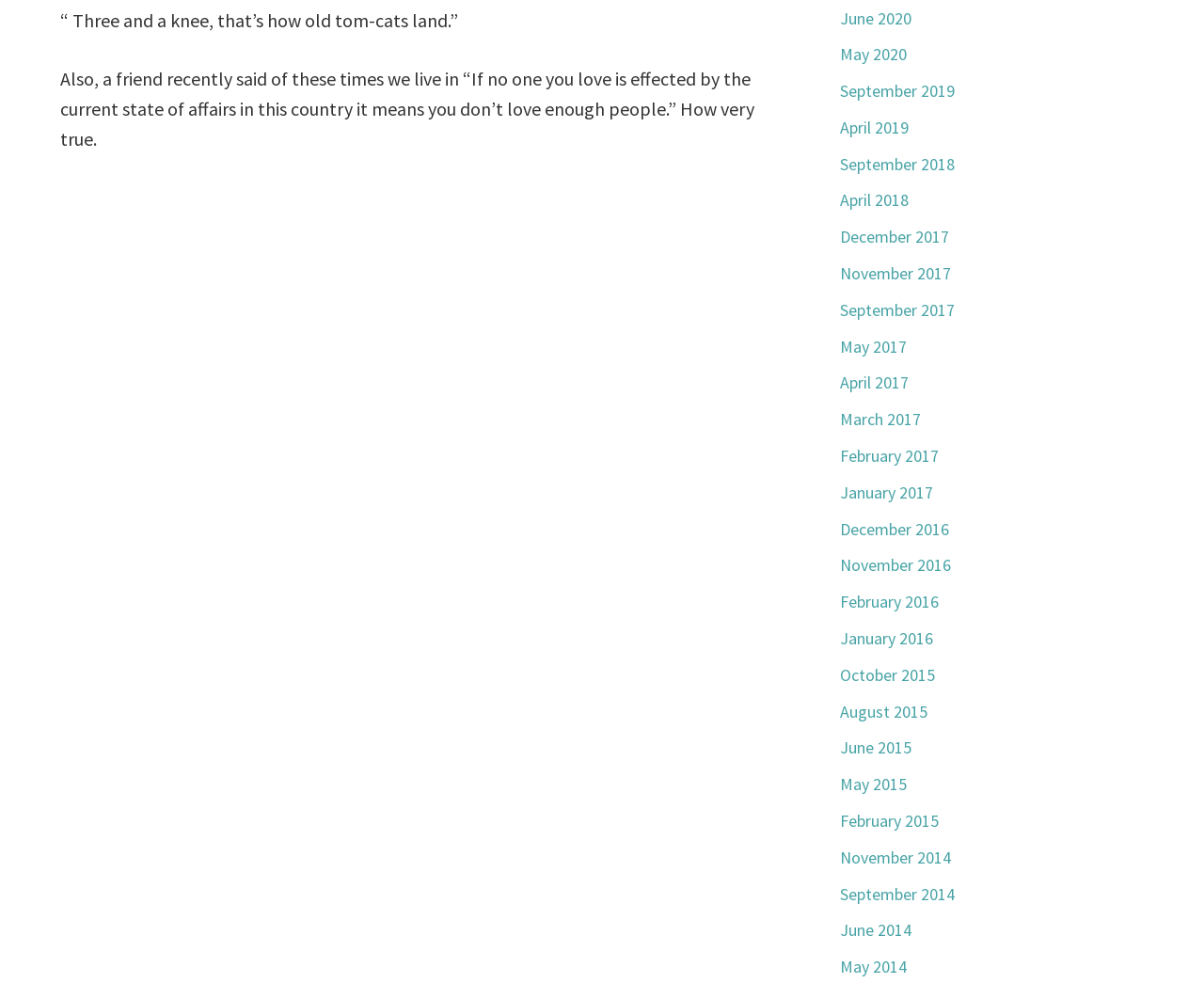How many months are represented in the archives?
Please provide a single word or phrase based on the screenshot.

30